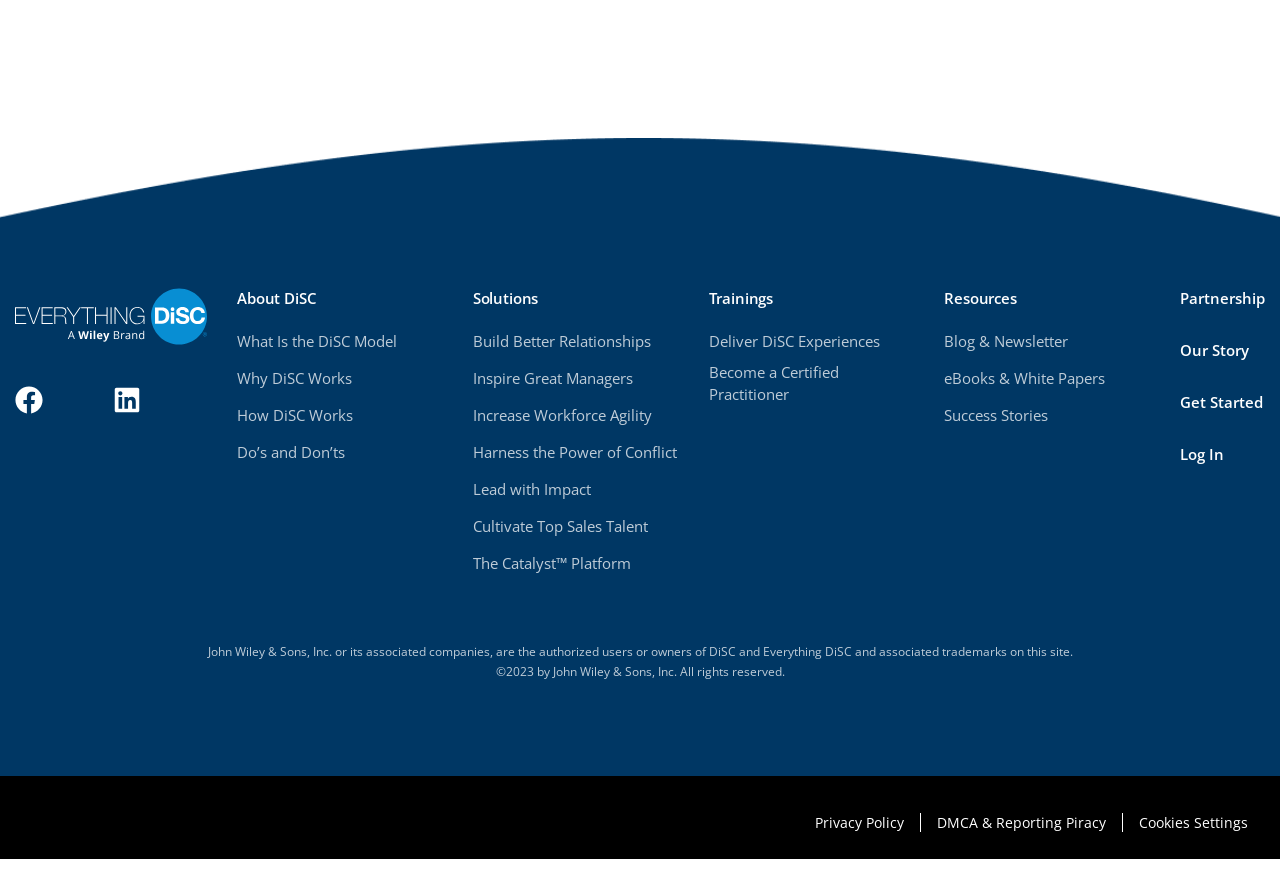Determine the bounding box coordinates for the clickable element required to fulfill the instruction: "Read the 'Blog & Newsletter'". Provide the coordinates as four float numbers between 0 and 1, i.e., [left, top, right, bottom].

[0.738, 0.374, 0.835, 0.399]